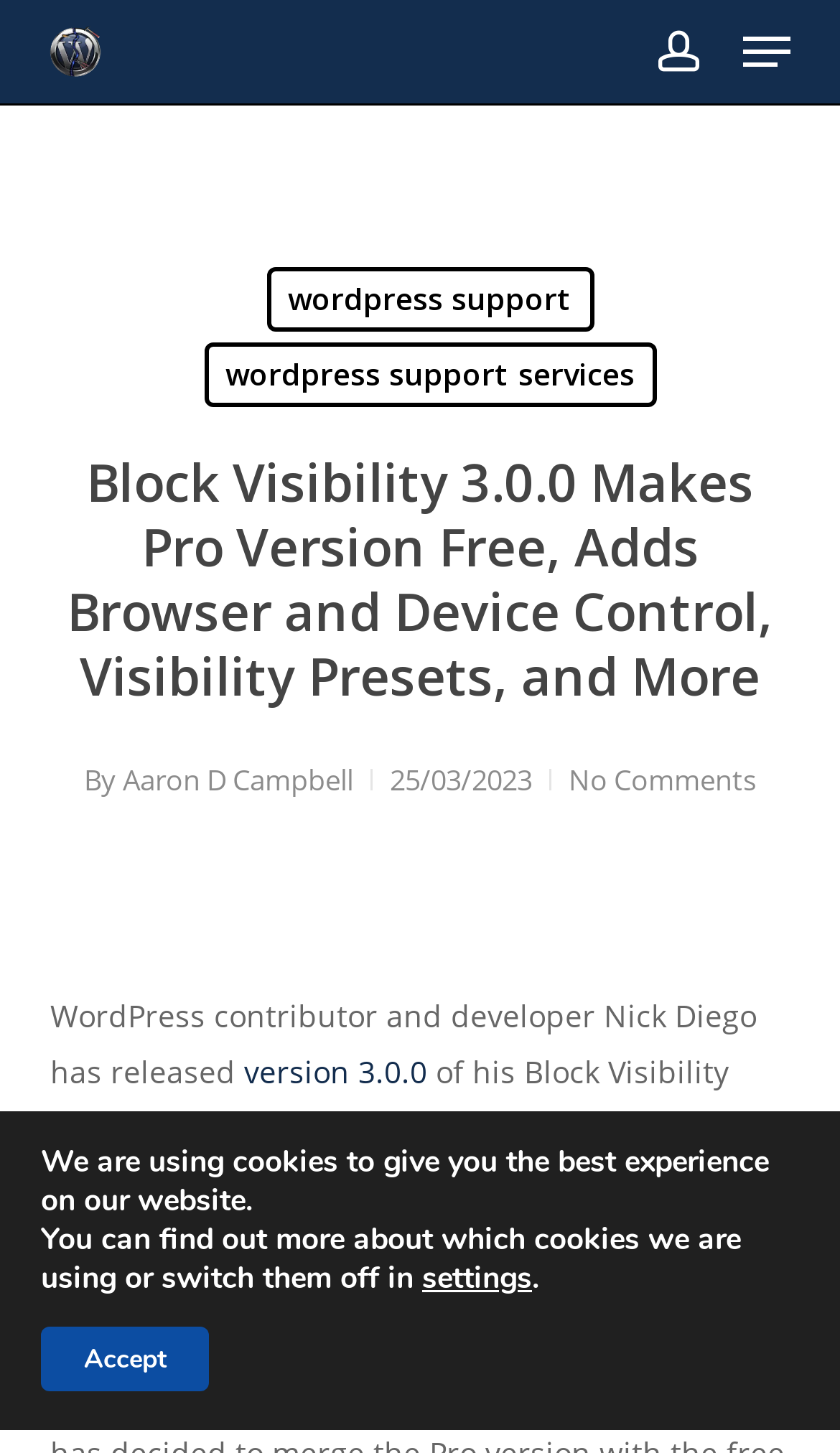Can you find and provide the title of the webpage?

Block Visibility 3.0.0 Makes Pro Version Free, Adds Browser and Device Control, Visibility Presets, and More